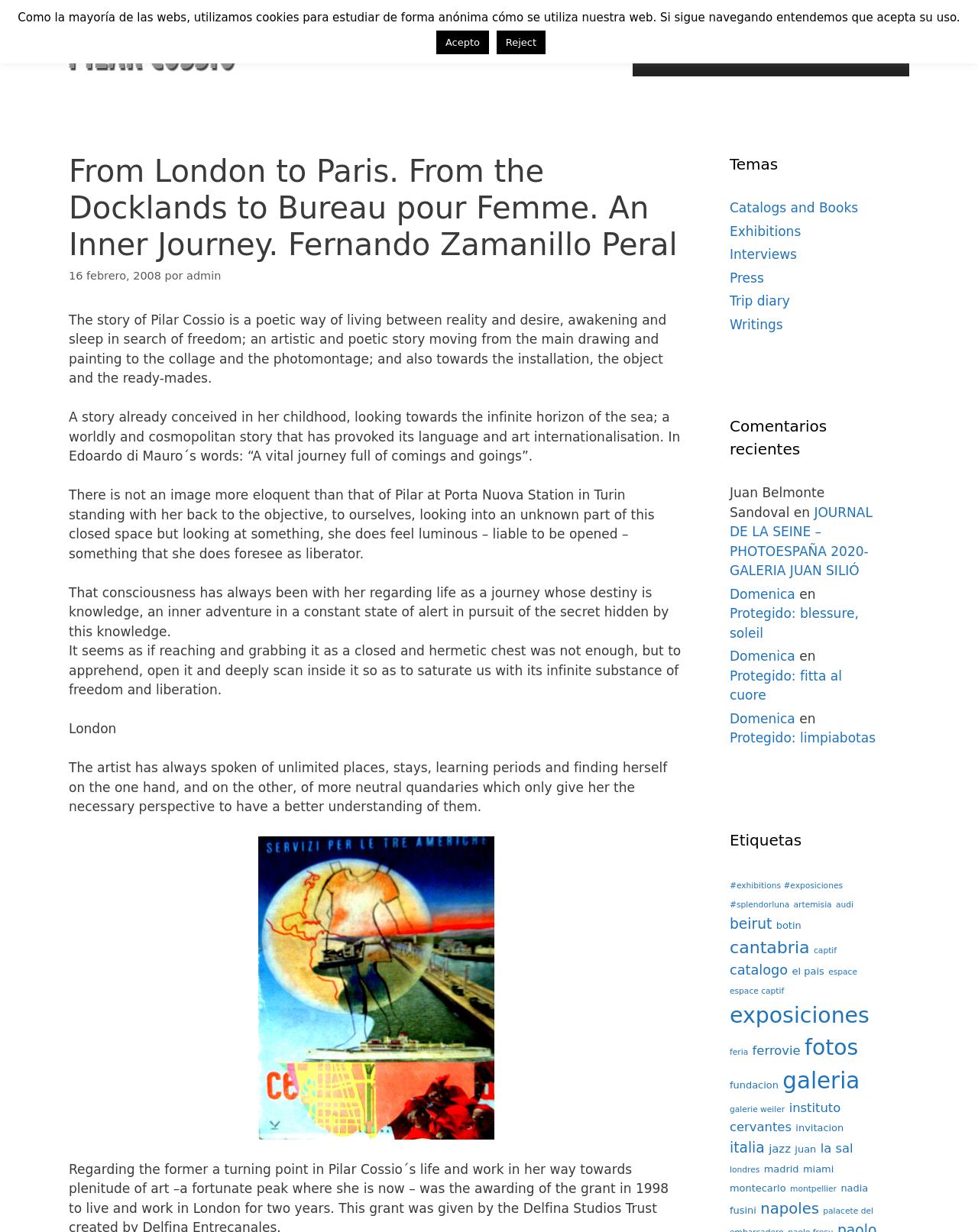Please provide a comprehensive response to the question based on the details in the image: What is the location mentioned in the paragraph about the artist's journey?

The paragraph mentions 'London' as one of the places the artist has been to, along with 'Paris' and 'Turin'.